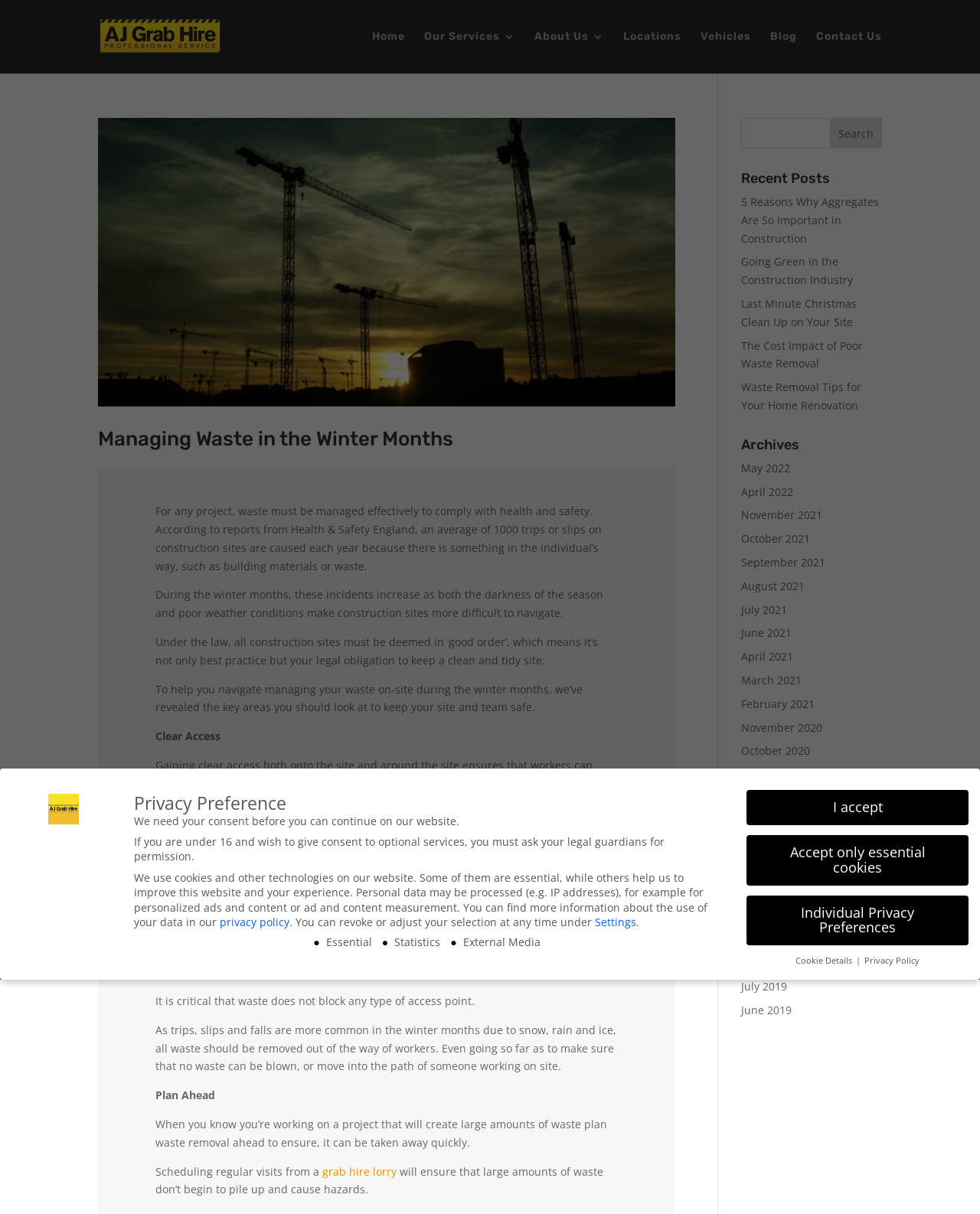Using the provided element description "Accept only essential cookies", determine the bounding box coordinates of the UI element.

[0.762, 0.688, 0.988, 0.729]